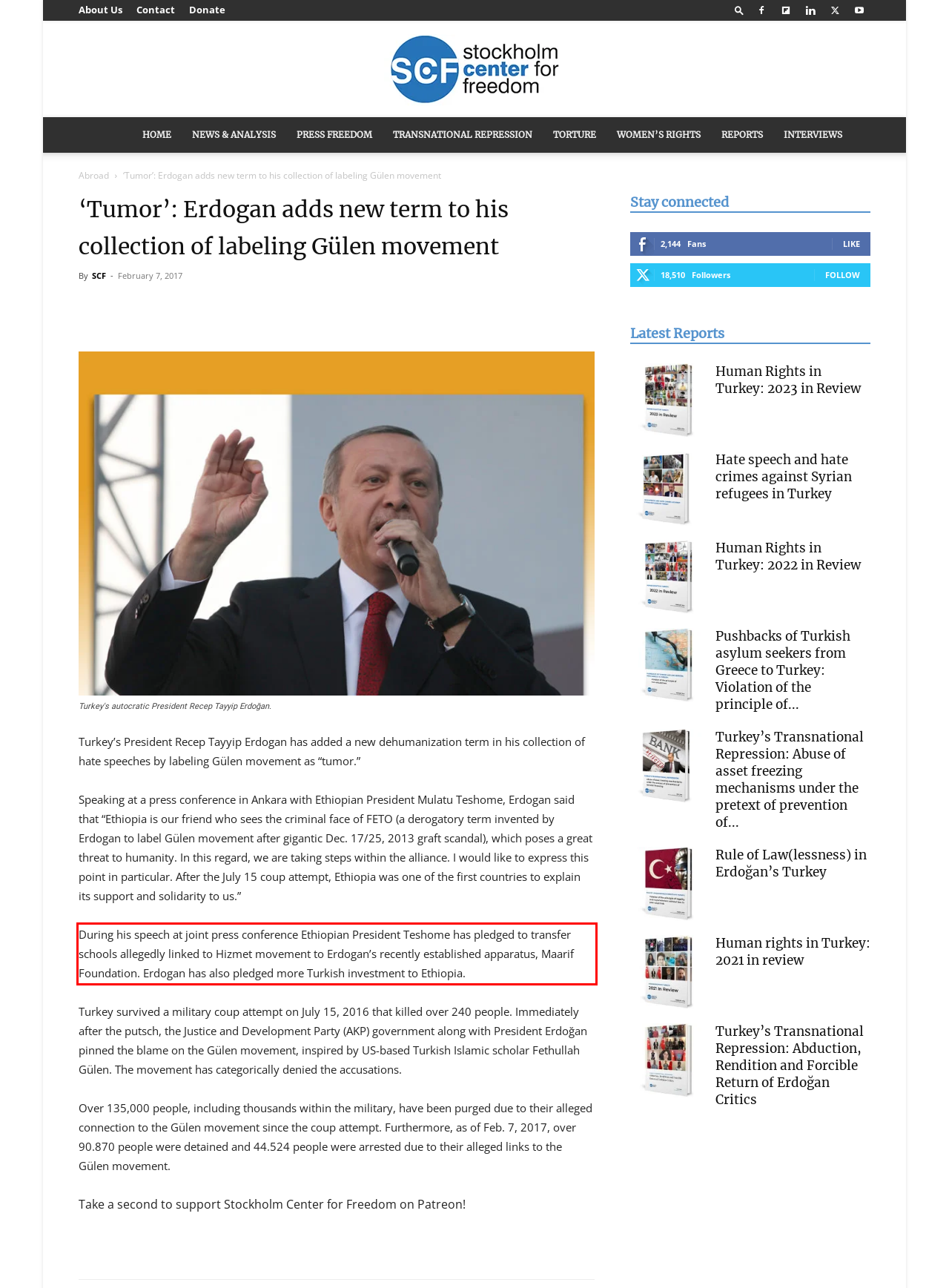Identify and transcribe the text content enclosed by the red bounding box in the given screenshot.

During his speech at joint press conference Ethiopian President Teshome has pledged to transfer schools allegedly linked to Hizmet movement to Erdogan’s recently established apparatus, Maarif Foundation. Erdogan has also pledged more Turkish investment to Ethiopia.